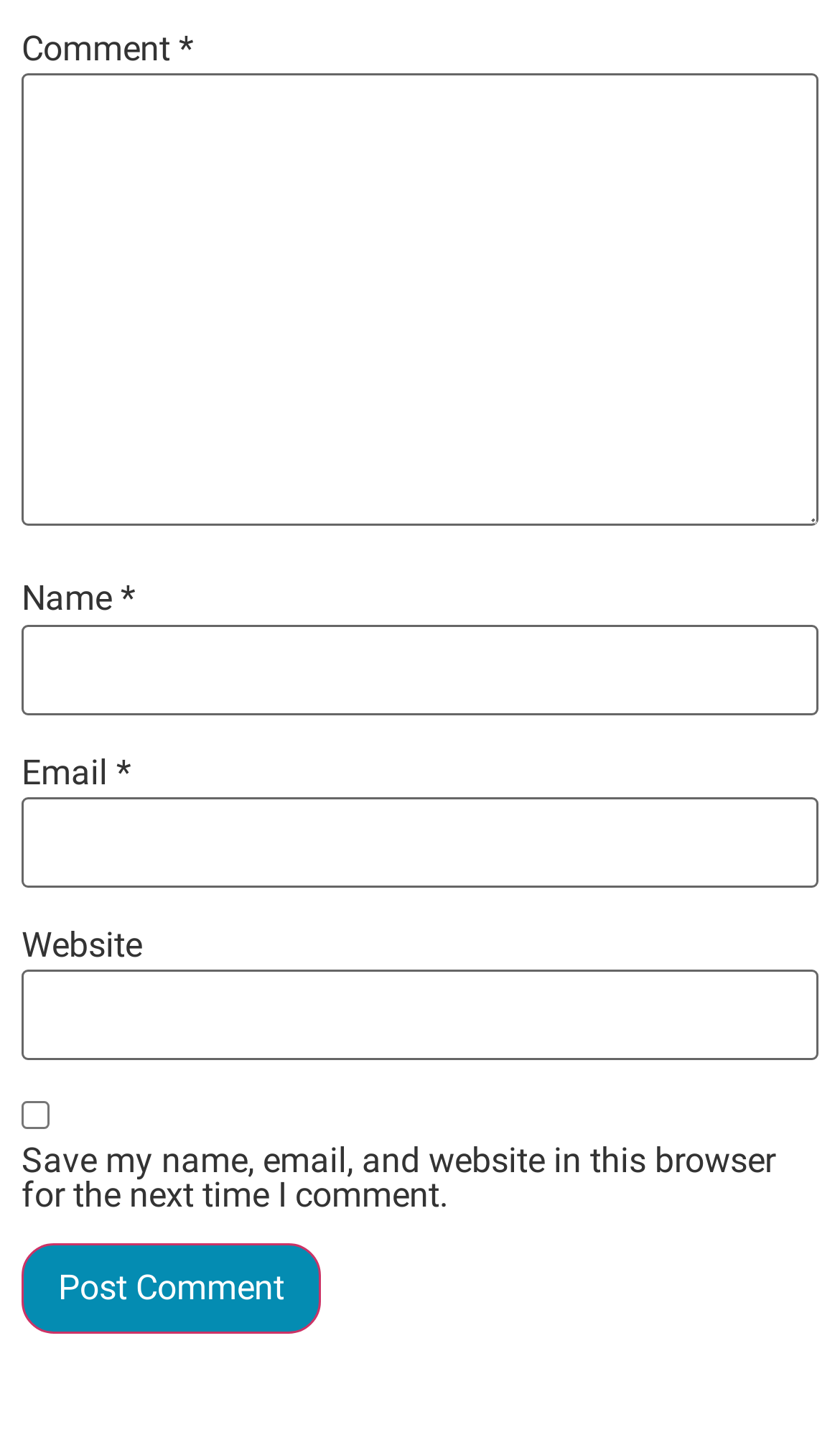Find the bounding box coordinates of the UI element according to this description: "name="submit" value="Post Comment"".

[0.026, 0.867, 0.382, 0.93]